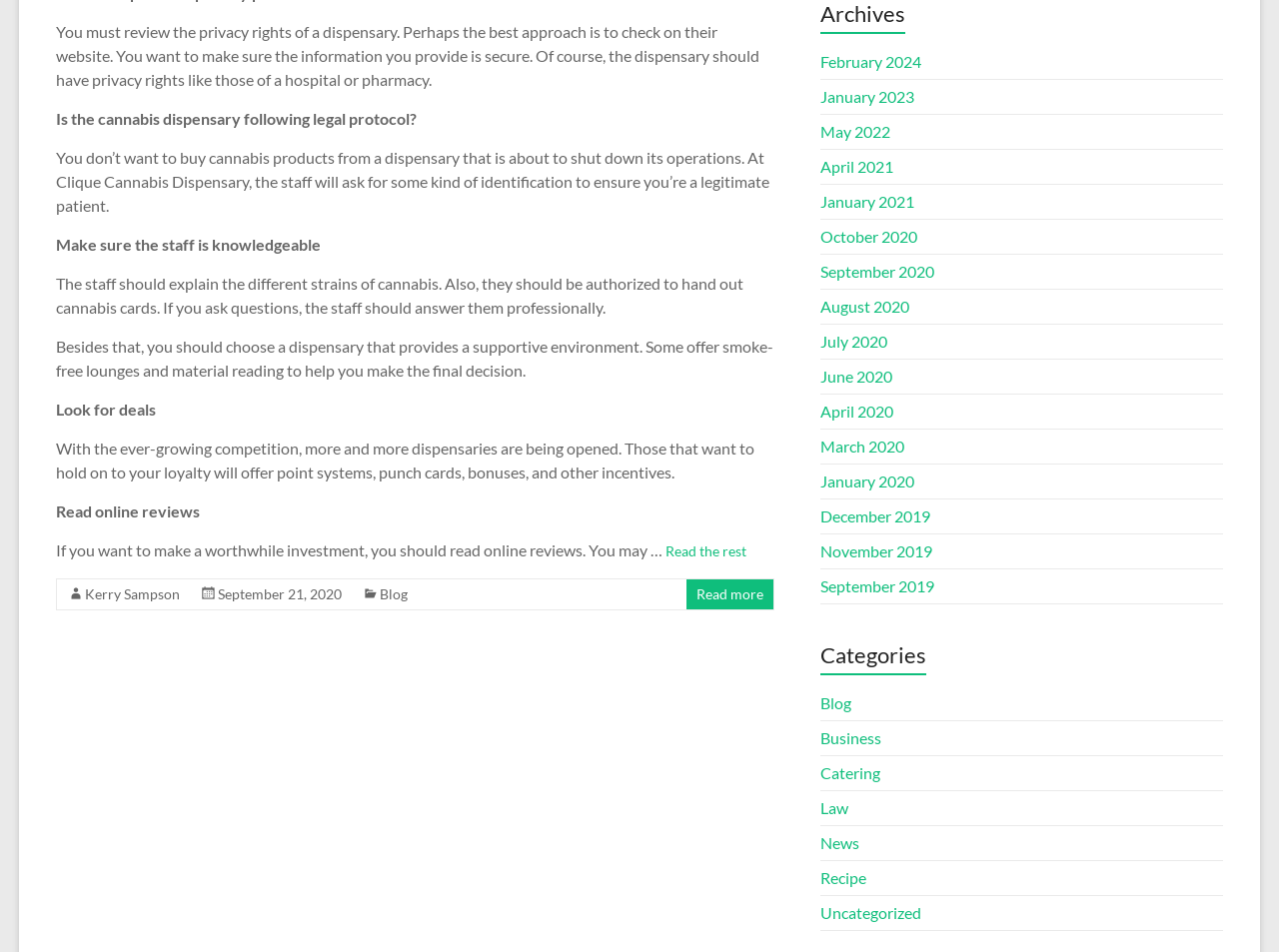Respond to the following query with just one word or a short phrase: 
What should you check on a dispensary's website?

Privacy rights